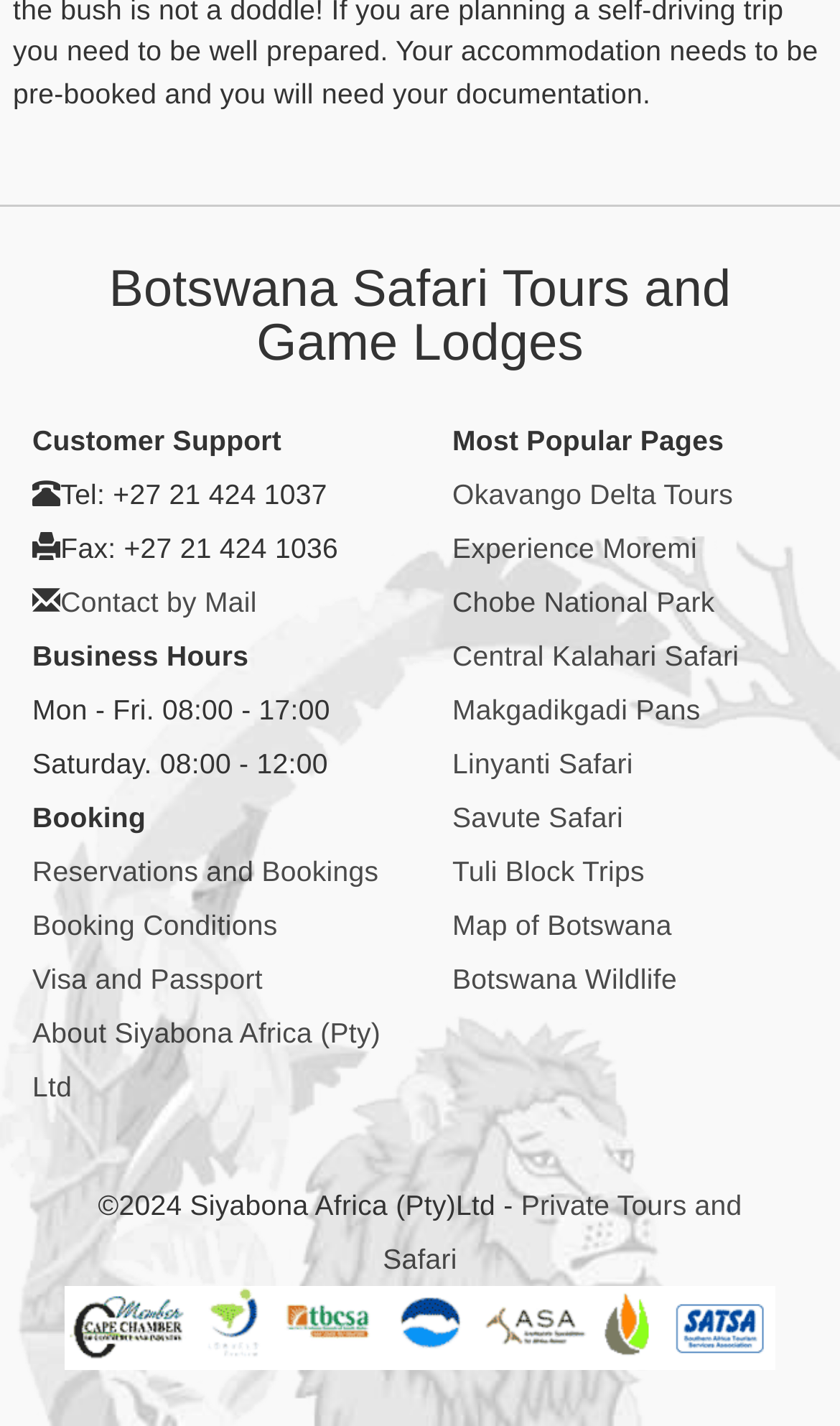What is the link to Okavango Delta Tours?
Give a detailed response to the question by analyzing the screenshot.

I found the link to Okavango Delta Tours by looking at the link element with the text 'Okavango Delta Tours' which is located at coordinates [0.538, 0.335, 0.873, 0.357].